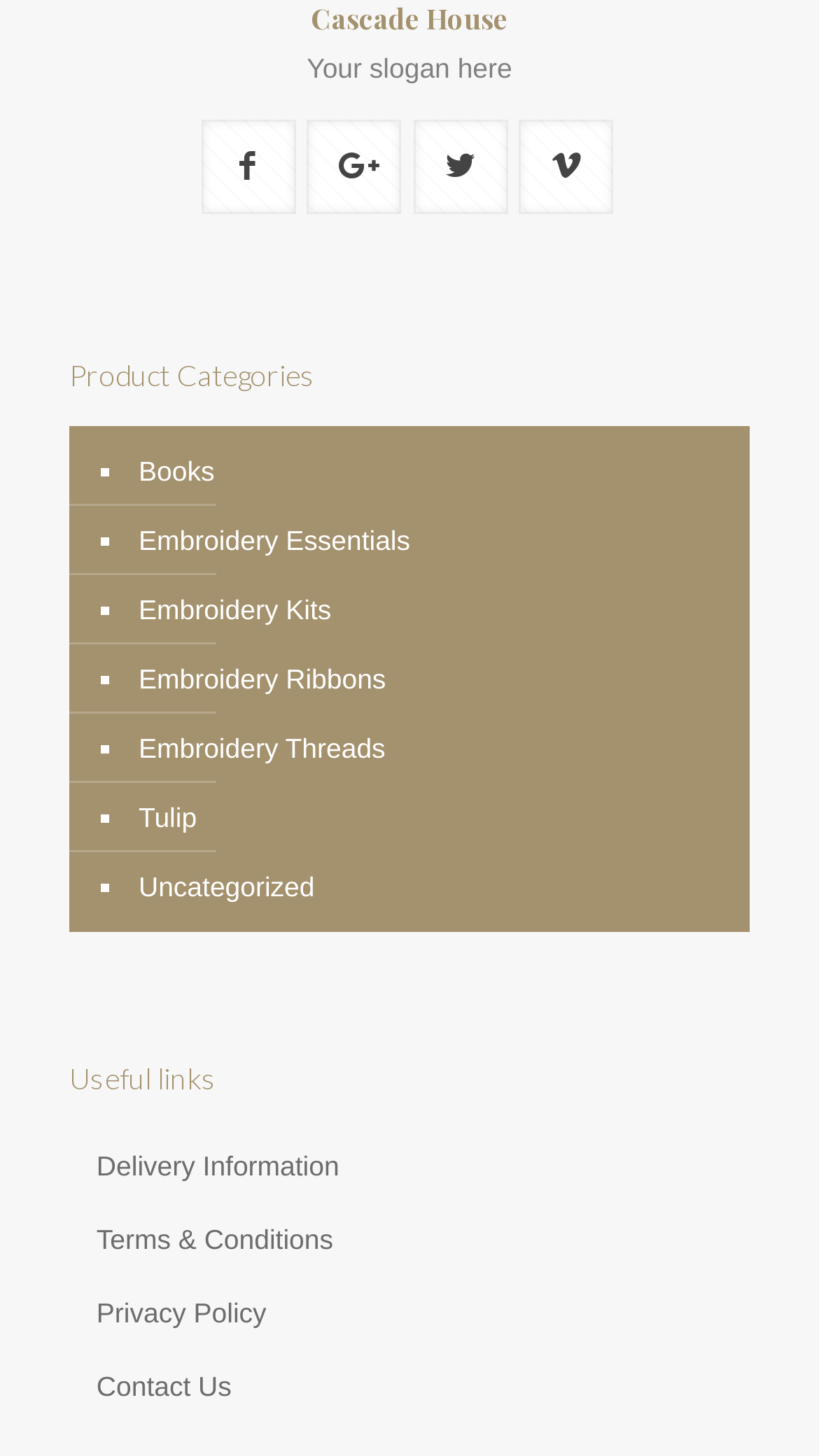Please provide a detailed answer to the question below based on the screenshot: 
Are there any social media links on the page?

I noticed that there are four links at the top of the page with icons, which are likely social media links. Although the icons are not explicitly stated, the presence of these links suggests that they are social media links.